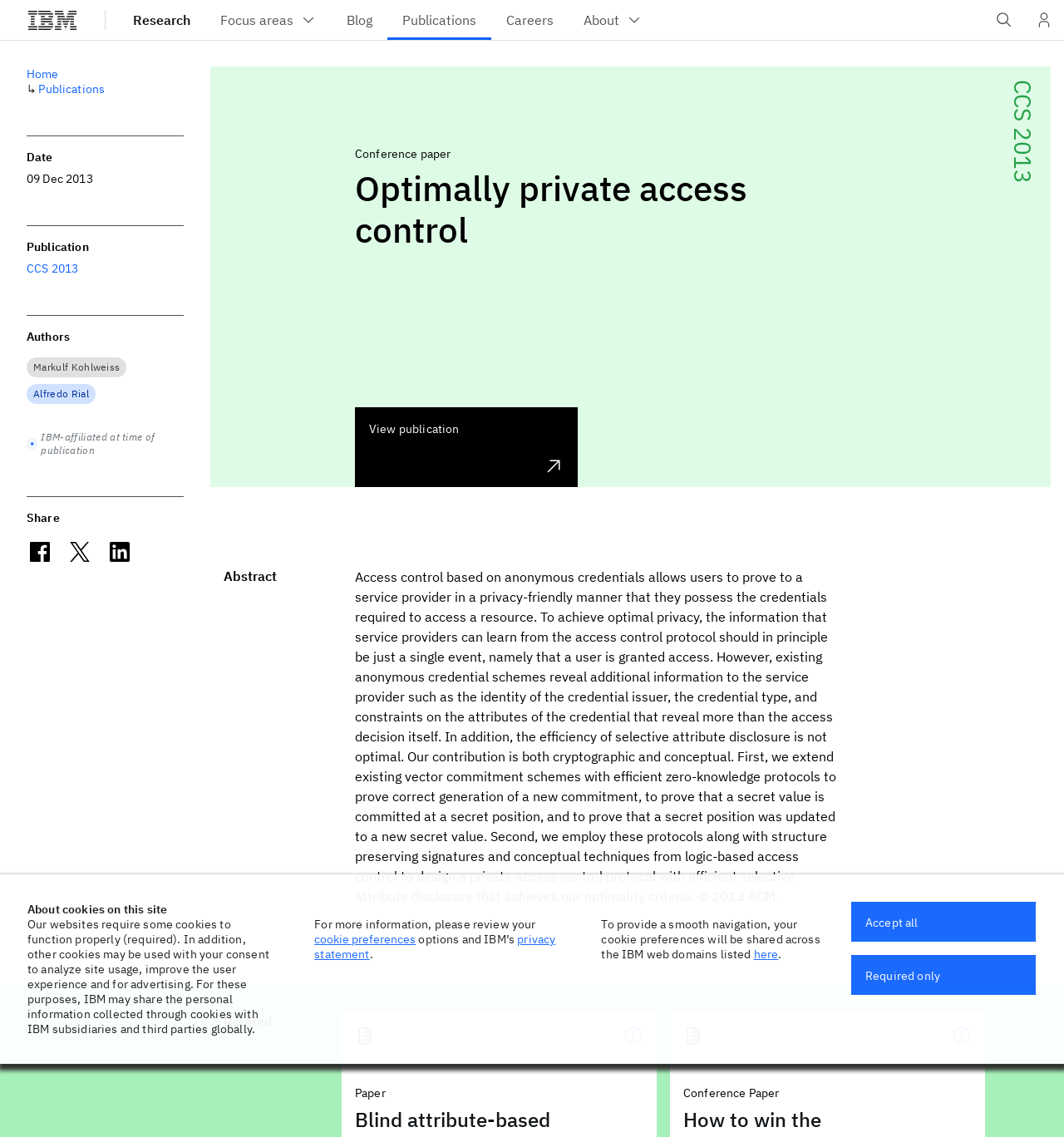What is the type of the publication?
Kindly offer a comprehensive and detailed response to the question.

I found the answer by looking at the static text 'Conference paper' which is located near the abstract of the paper.